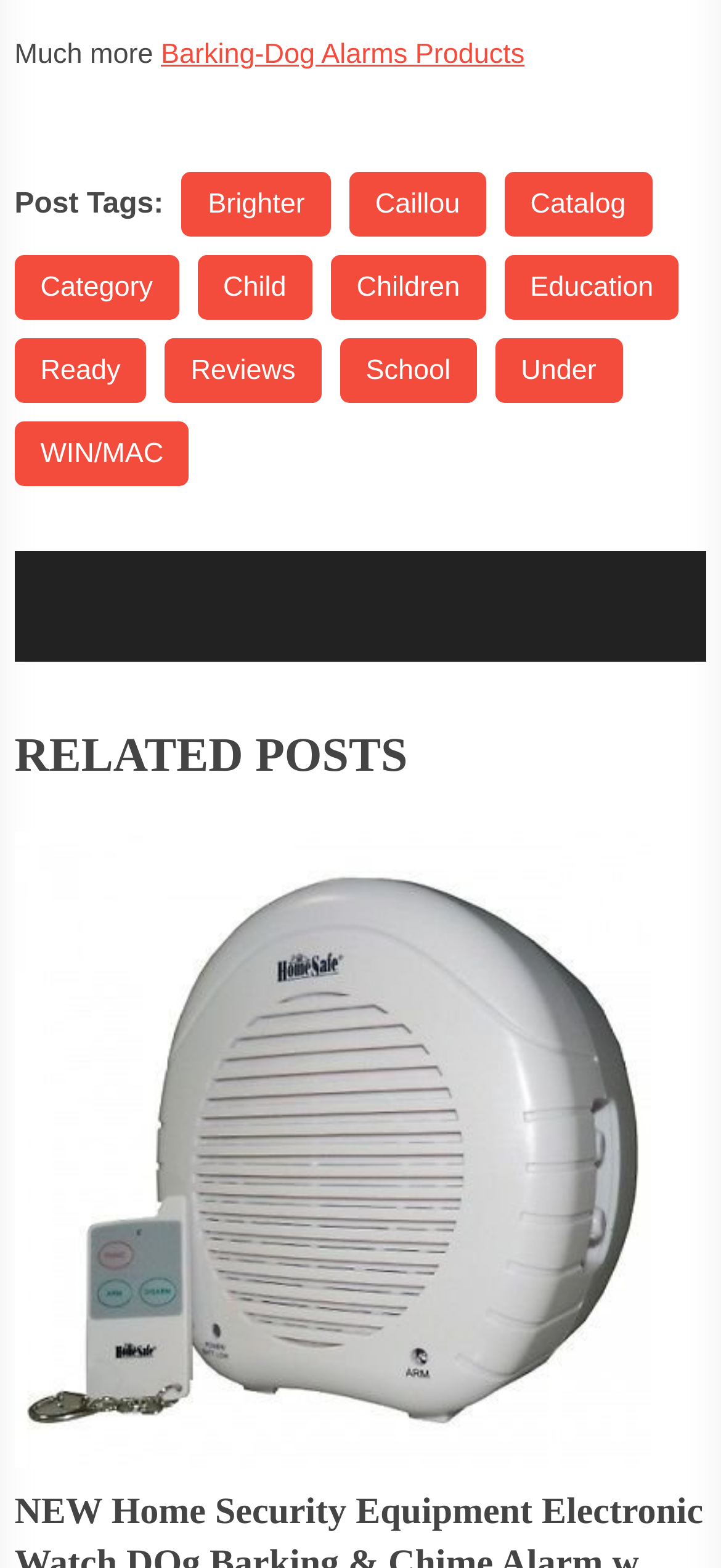What is the title of the related post?
Refer to the image and give a detailed answer to the query.

Under the 'RELATED POSTS' heading, I found a link with the text 'NEW Home Security Equipment Electronic Watch DOg Barking & Chime Alarm w Remote Reviews', which is the title of the related post.